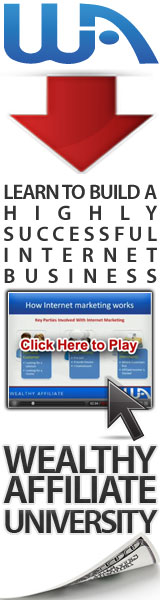Answer the following inquiry with a single word or phrase:
What is the purpose of the red arrow?

Direct attention downward